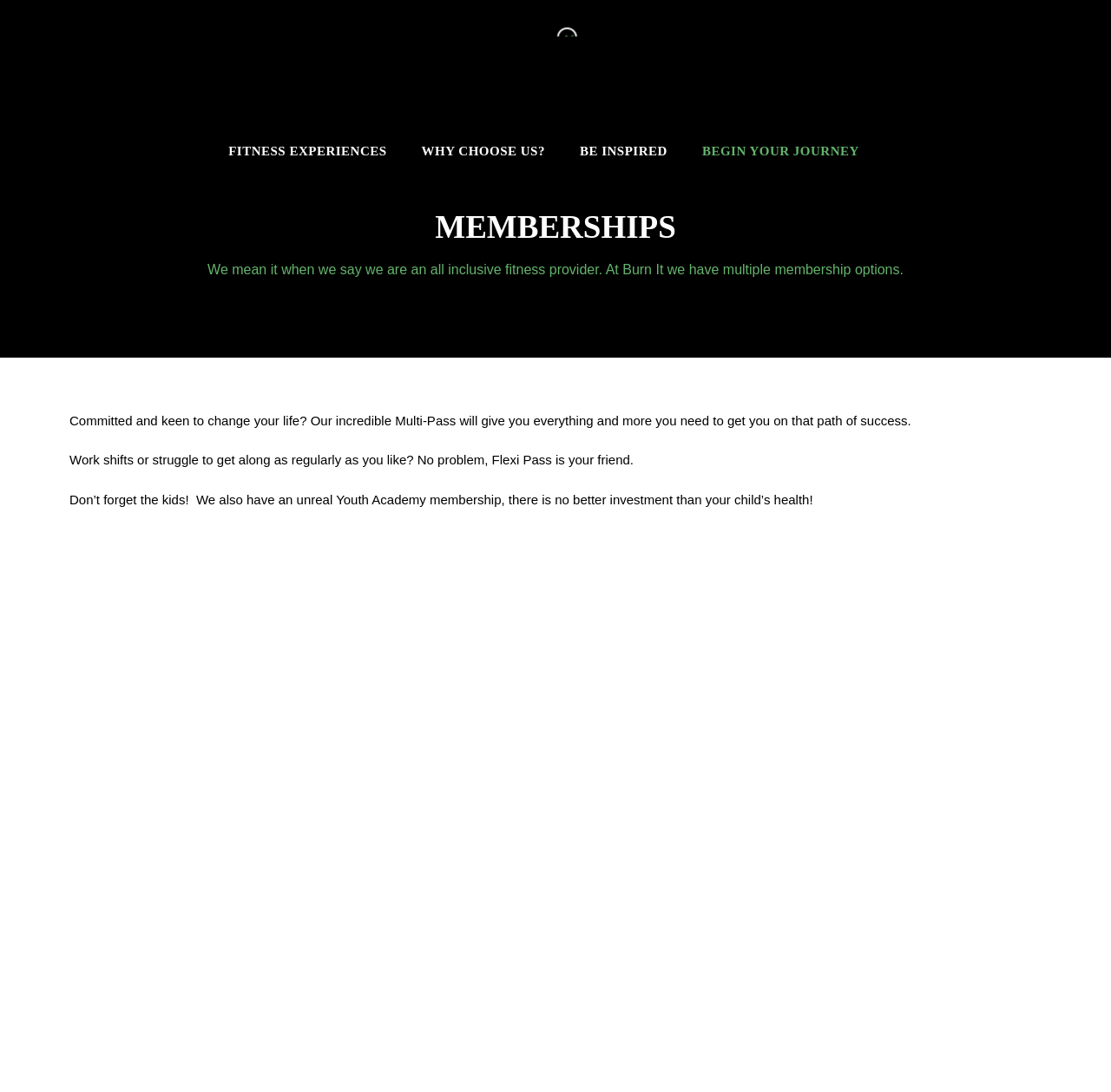Based on the image, provide a detailed and complete answer to the question: 
How many membership options are mentioned?

The webpage mentions three membership options: Multi-Pass, Flexi Pass, and Youth Academy membership, each catering to different needs and preferences.